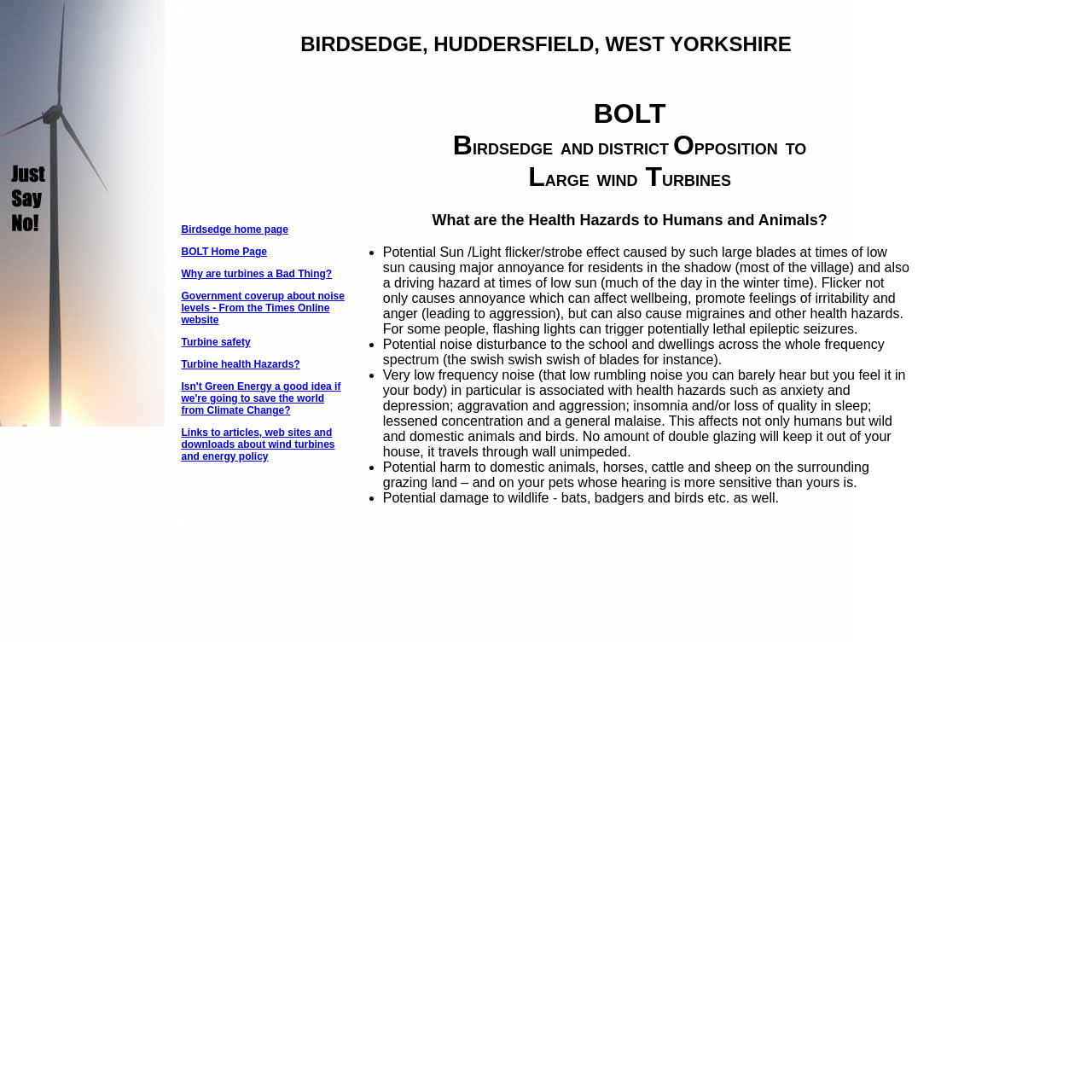Please specify the bounding box coordinates of the clickable region to carry out the following instruction: "Explore links to articles, web sites and downloads about wind turbines and energy policy". The coordinates should be four float numbers between 0 and 1, in the format [left, top, right, bottom].

[0.166, 0.391, 0.307, 0.423]